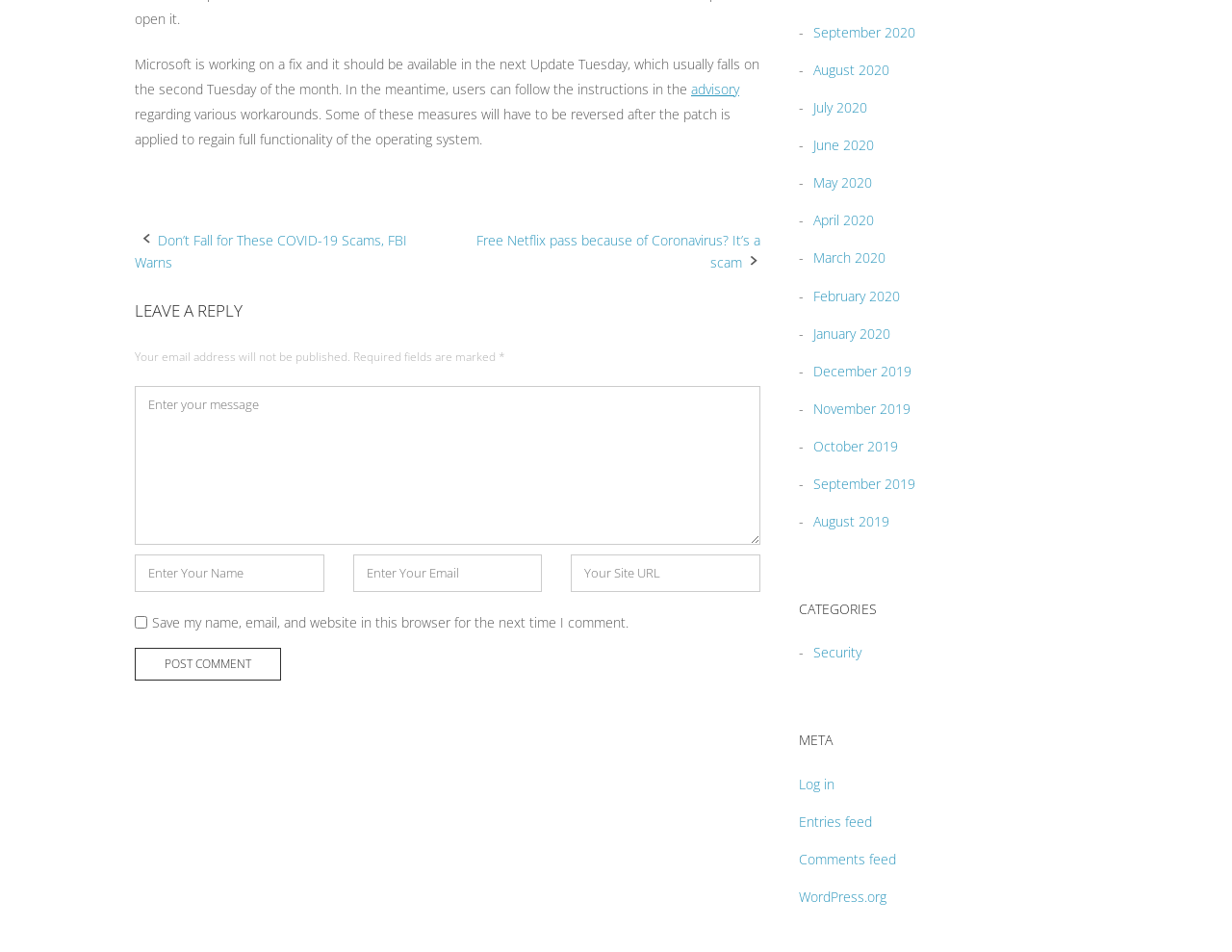Locate the bounding box of the user interface element based on this description: "Security".

[0.652, 0.676, 0.699, 0.695]